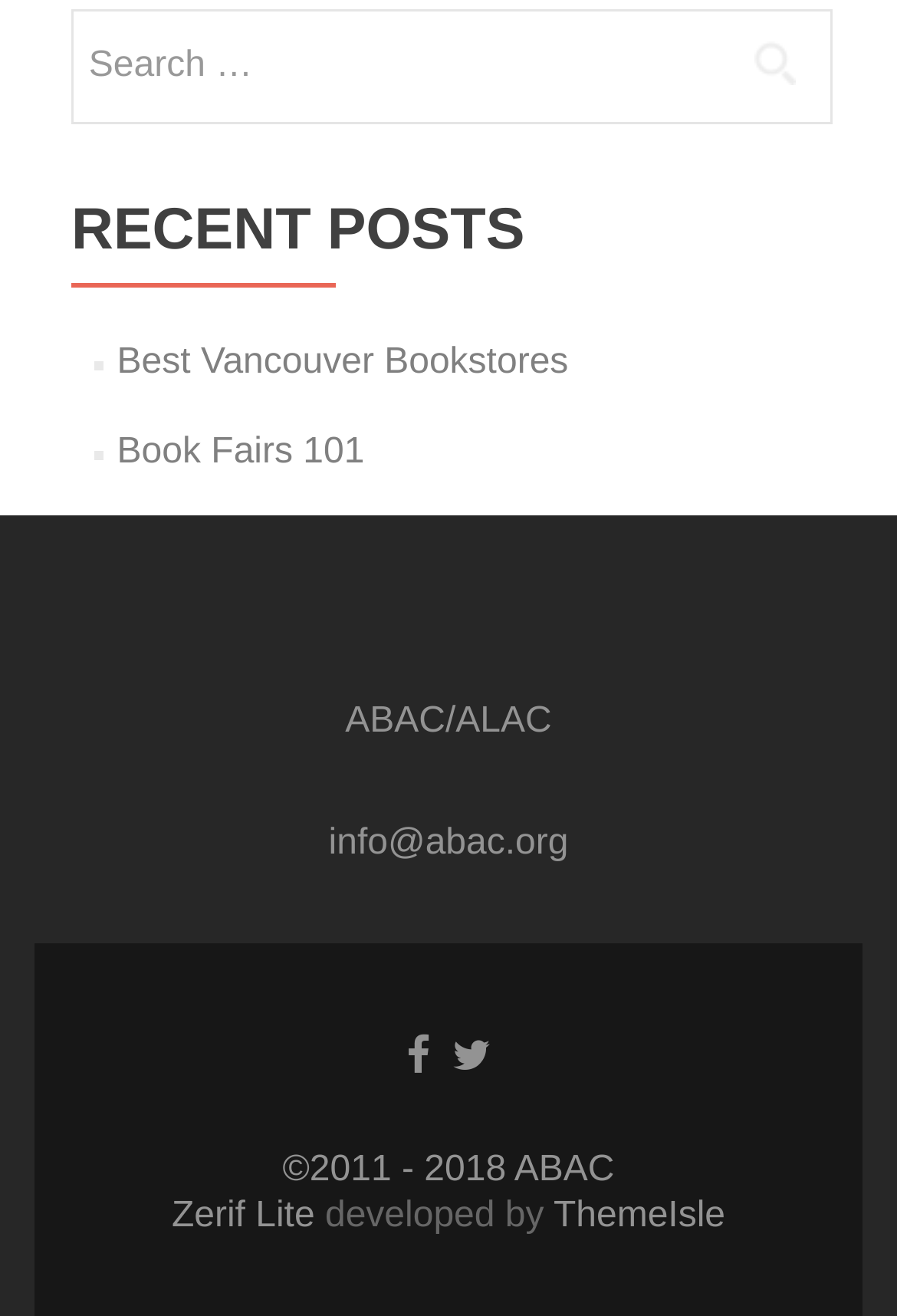Locate the bounding box coordinates of the element's region that should be clicked to carry out the following instruction: "Read THE BLOG". The coordinates need to be four float numbers between 0 and 1, i.e., [left, top, right, bottom].

None